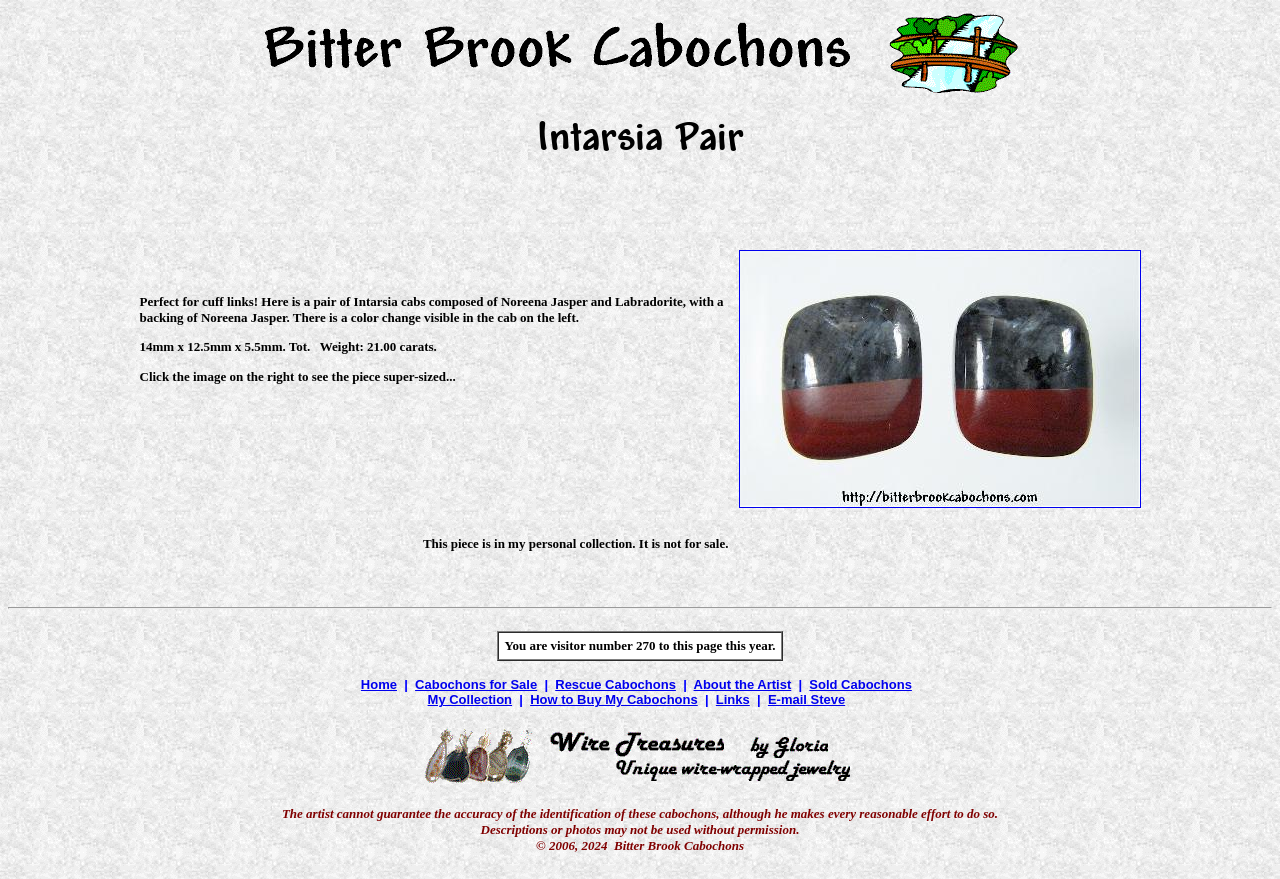Respond to the question below with a single word or phrase:
What is the material of the cabochons?

Noreena Jasper and Labradorite